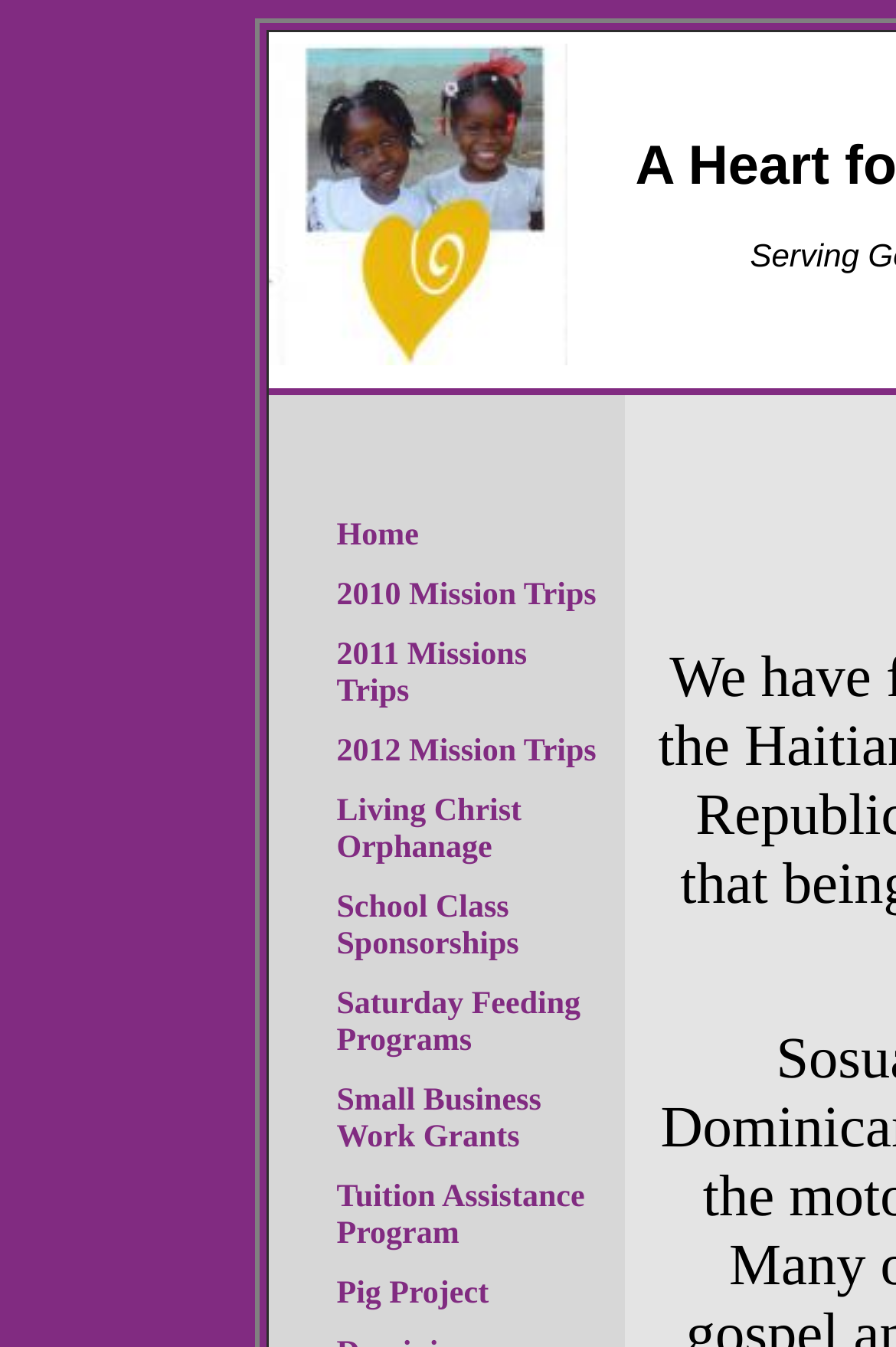How many mission trips are listed on the page?
Please ensure your answer to the question is detailed and covers all necessary aspects.

After analyzing the webpage's content, I counted four mission trips listed, which are 2010 Mission Trips, 2011 Missions Trips, 2012 Mission Trips, and others.